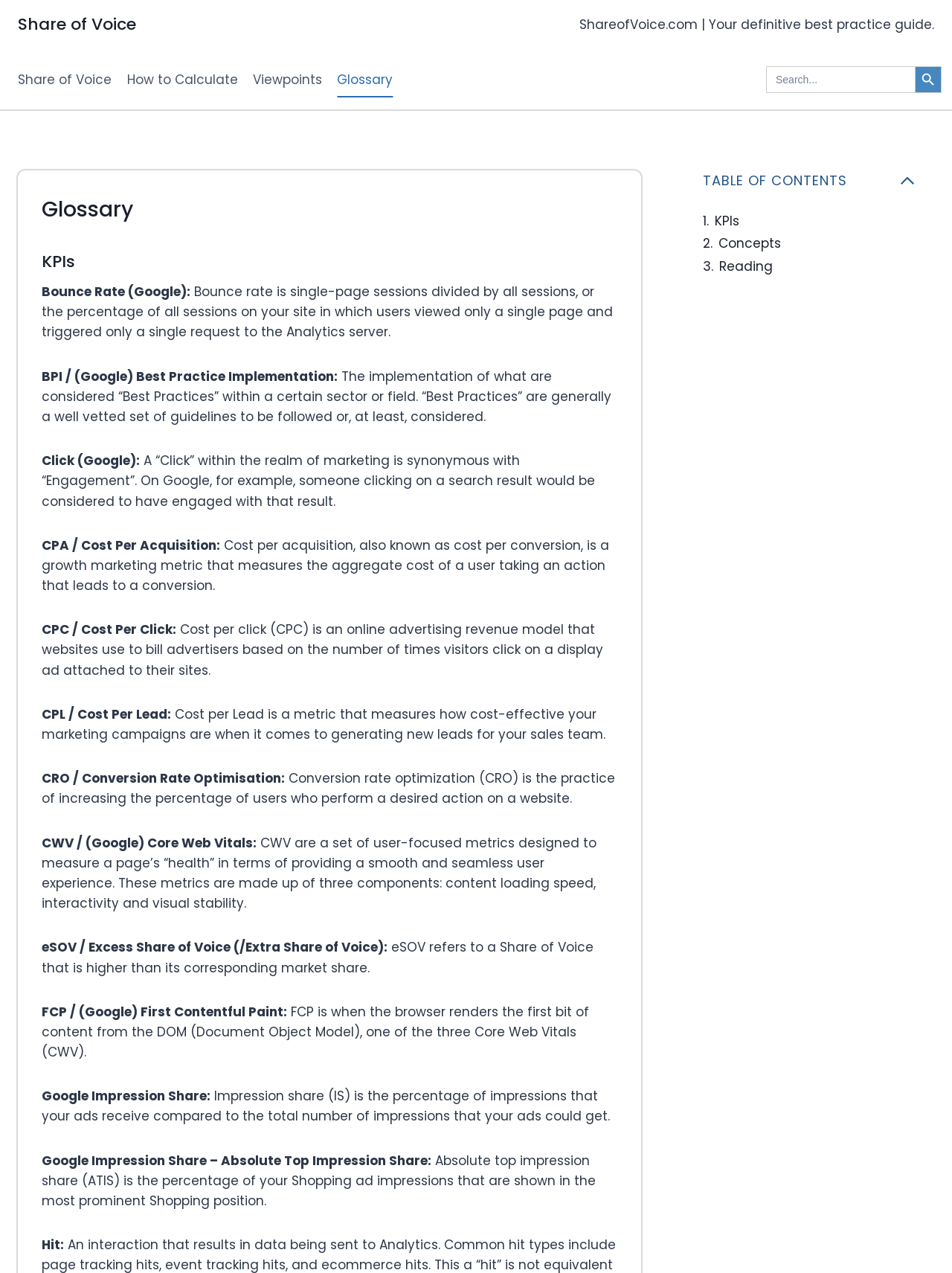Reply to the question below using a single word or brief phrase:
What is the category of 'CPL'?

Cost Per Lead